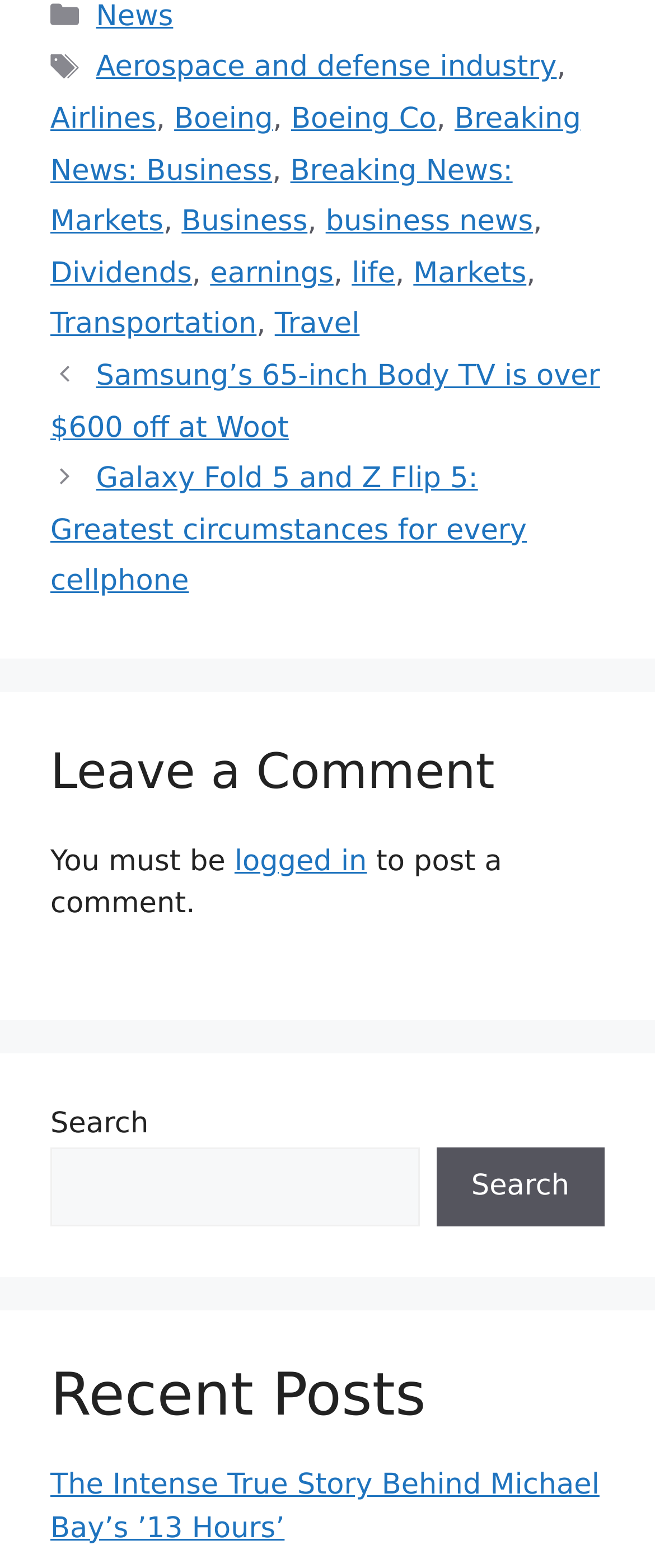Provide a brief response to the question below using one word or phrase:
How many links are under the 'Posts' navigation?

2